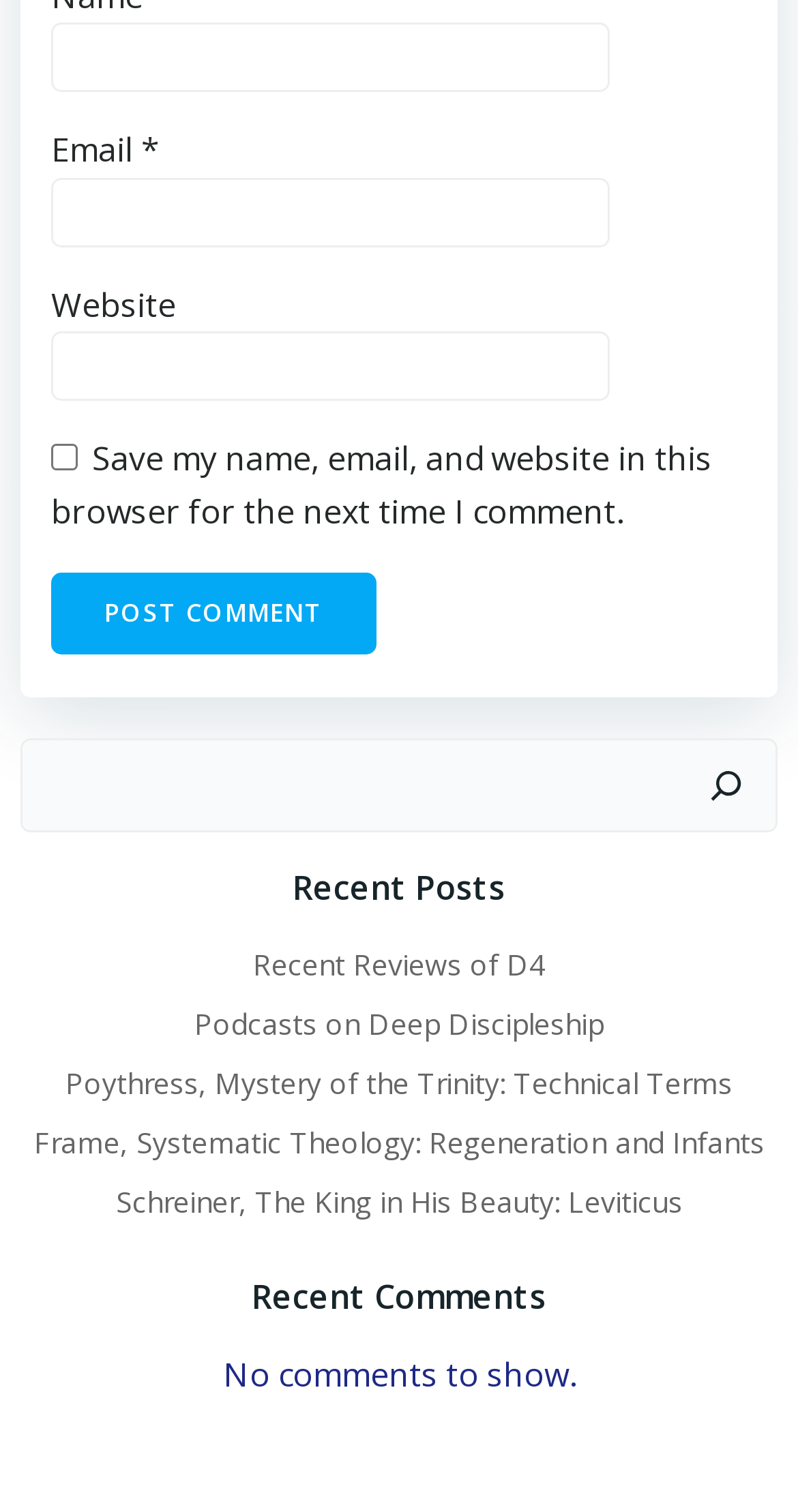Given the webpage screenshot, identify the bounding box of the UI element that matches this description: "name="submit" value="Post Comment"".

[0.064, 0.378, 0.472, 0.432]